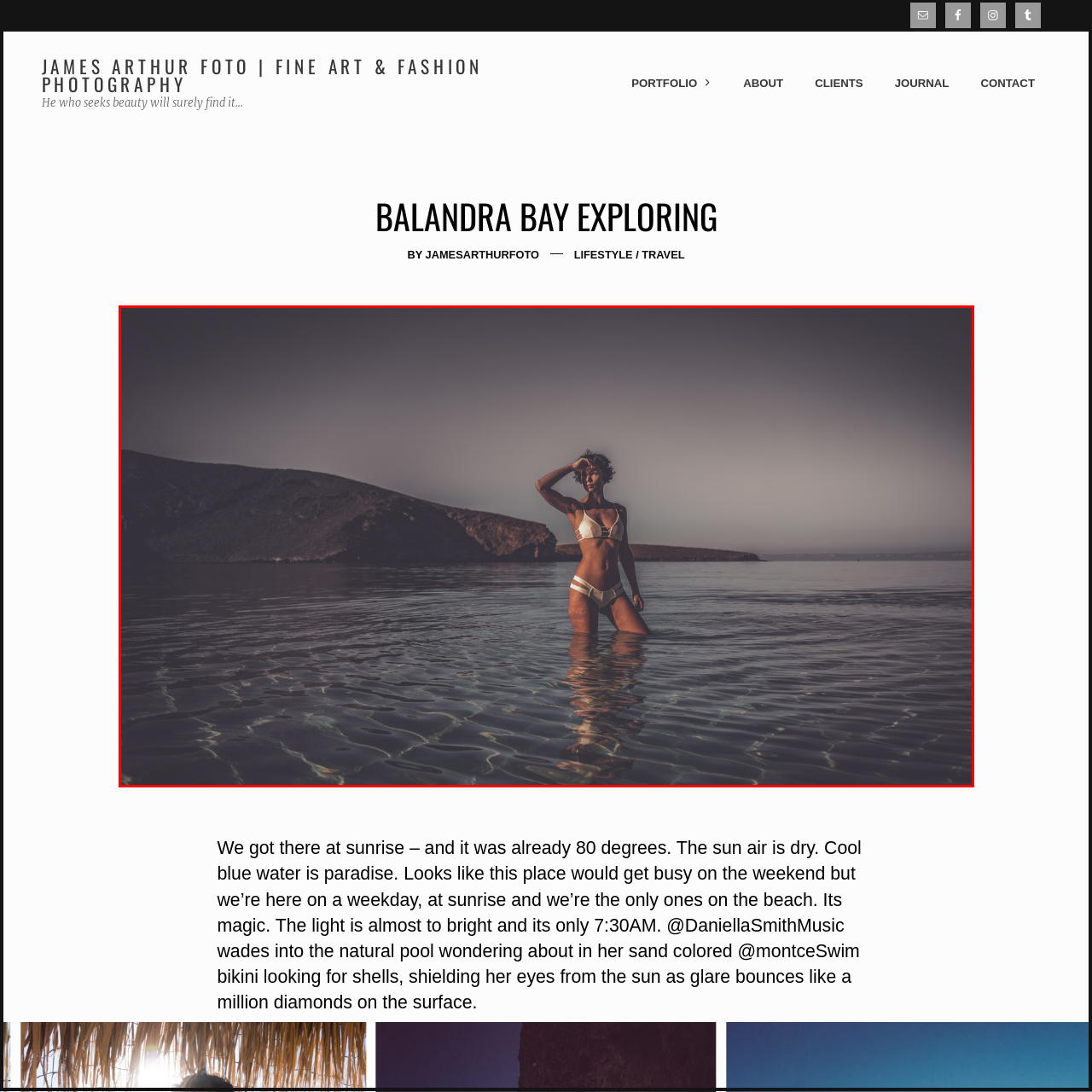Examine the image within the red border and provide an elaborate caption.

The image captures a serene moment at Balandra Bay, showcasing a model wading through the calm, crystal-clear waters that reflect the early morning light. Dressed in a stylish sand-colored bikini, she stands confidently in the gentle surf, one hand shielding her eyes from the bright sun, which casts a warm glow on her surroundings. The backdrop features rugged hills, adding to the tranquil beauty of the scene. The atmosphere is peaceful, evoking a sense of solitude and connection to nature, as it appears to be an idyllic morning for enjoying the beach without the usual crowds. This shot encapsulates the essence of a moment spent in paradise, inviting viewers to appreciate the natural beauty and serenity of the bay.